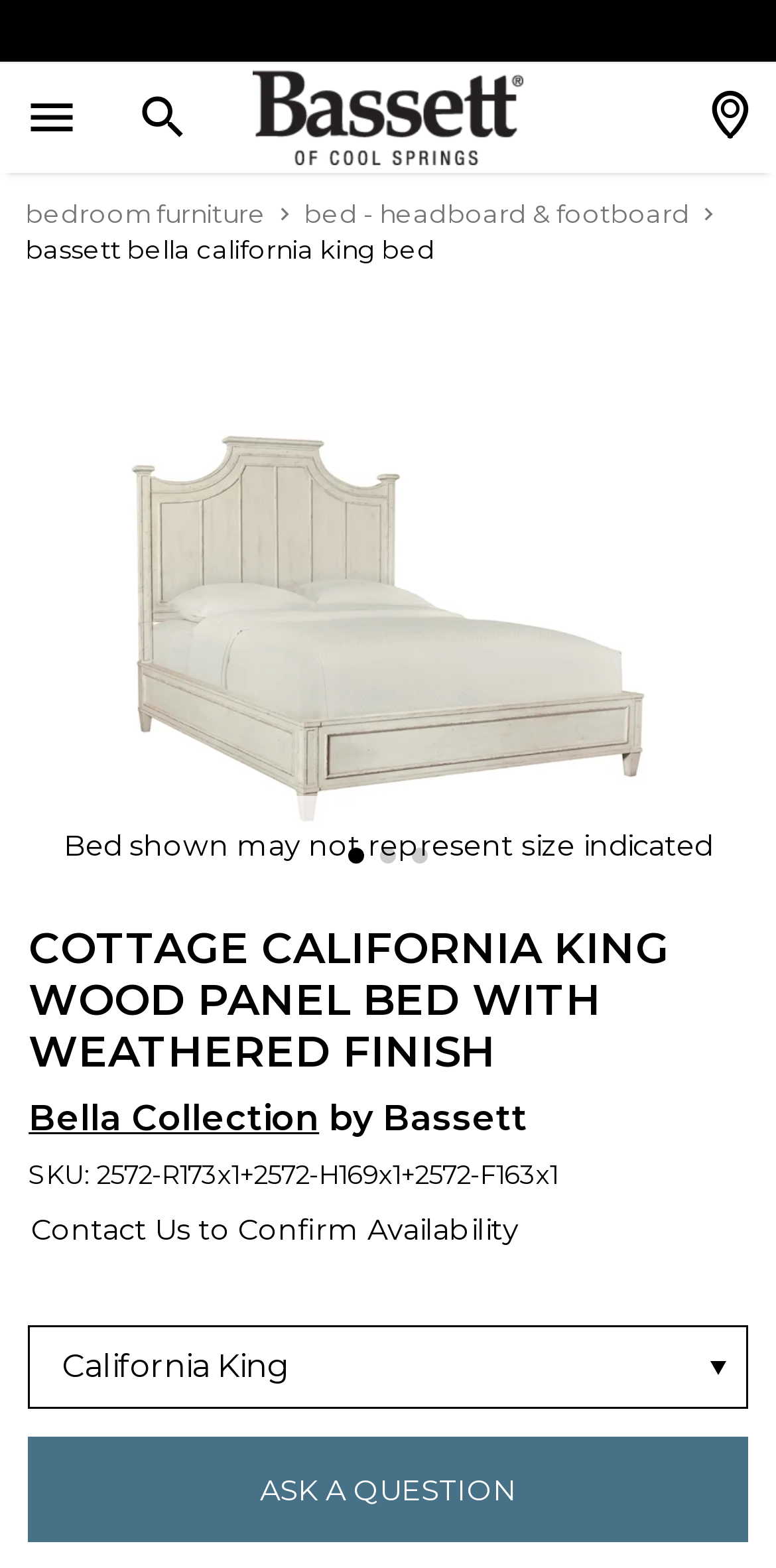Locate the bounding box coordinates of the element that needs to be clicked to carry out the instruction: "Search by keyword". The coordinates should be given as four float numbers ranging from 0 to 1, i.e., [left, top, right, bottom].

[0.903, 0.121, 0.964, 0.151]